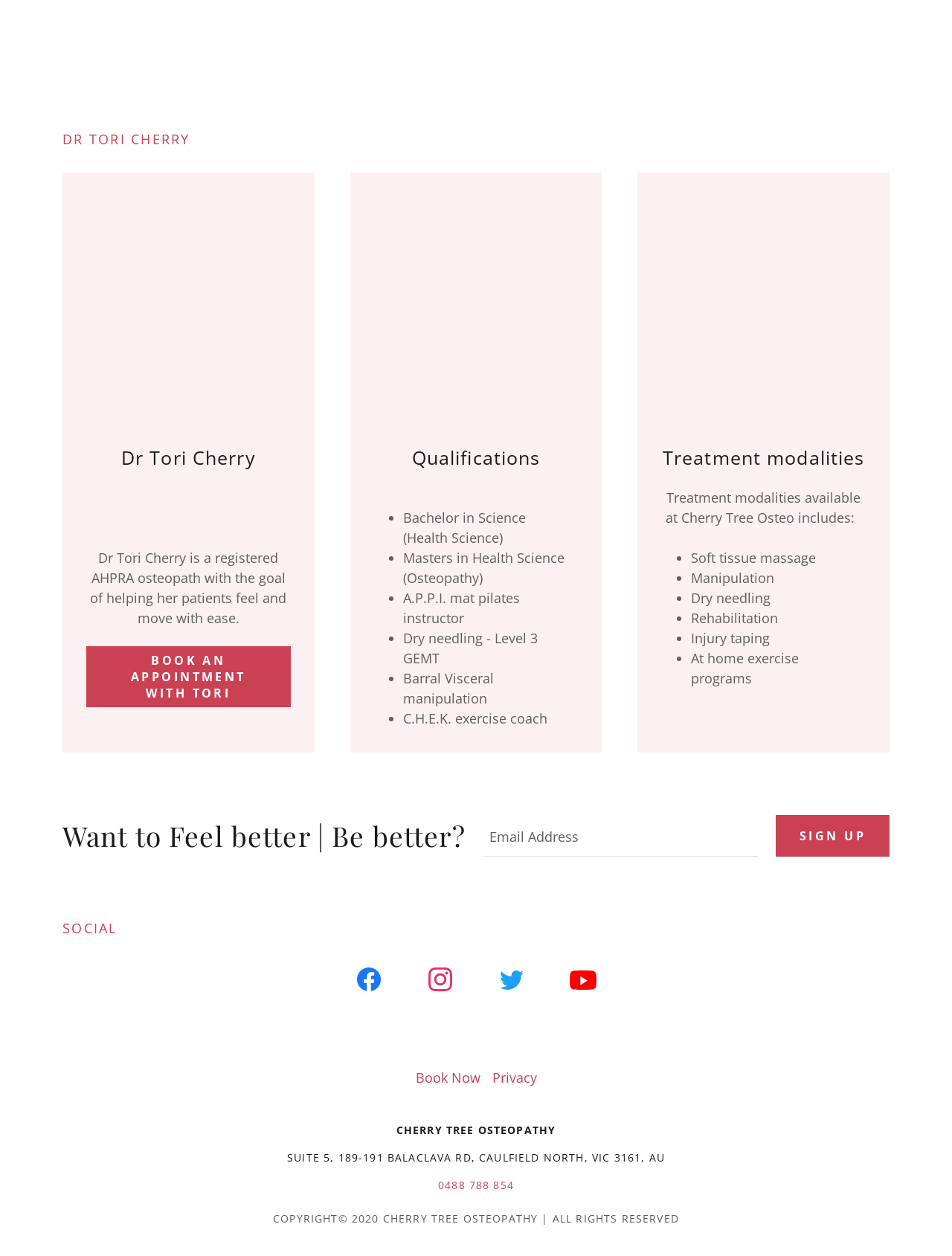Indicate the bounding box coordinates of the clickable region to achieve the following instruction: "Visit Facebook social link."

[0.35, 0.765, 0.425, 0.799]